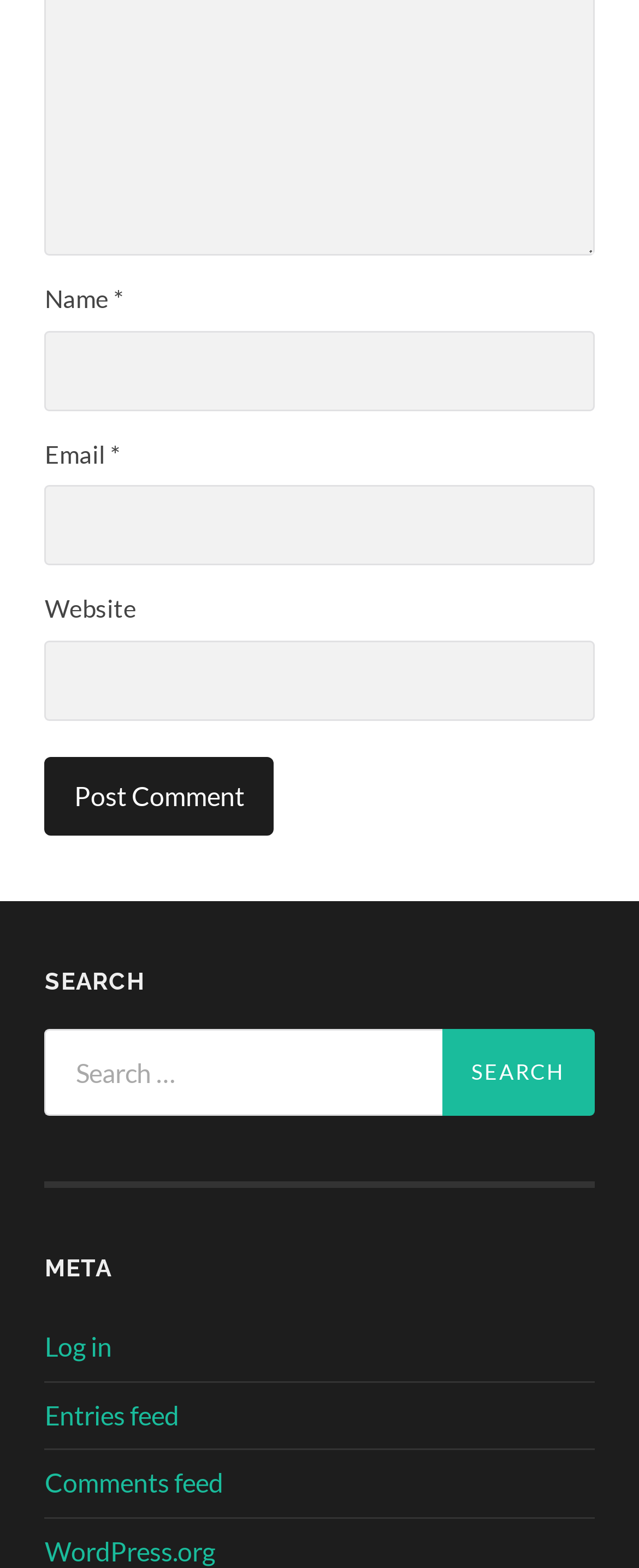Provide the bounding box coordinates of the HTML element this sentence describes: "aria-label="menu" title="menu"". The bounding box coordinates consist of four float numbers between 0 and 1, i.e., [left, top, right, bottom].

None